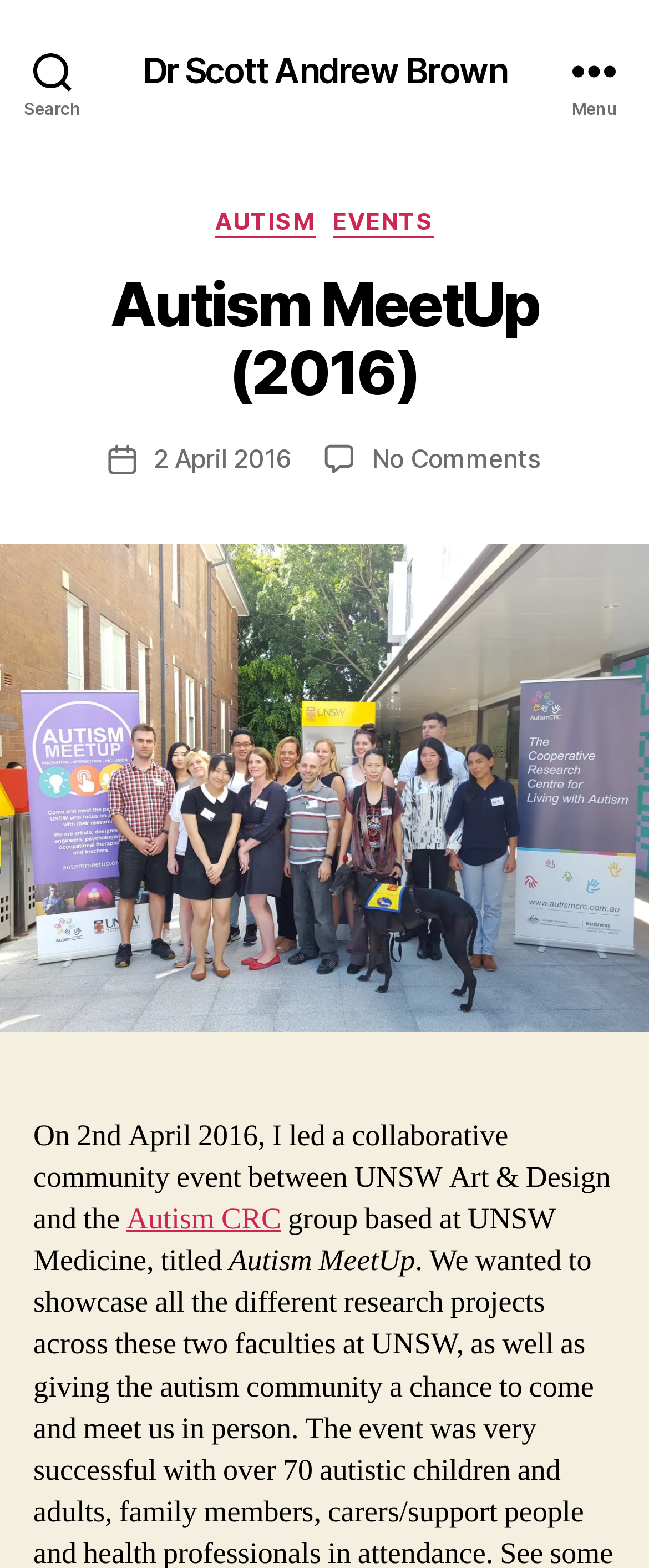When was the event held?
Look at the screenshot and give a one-word or phrase answer.

2 April 2016